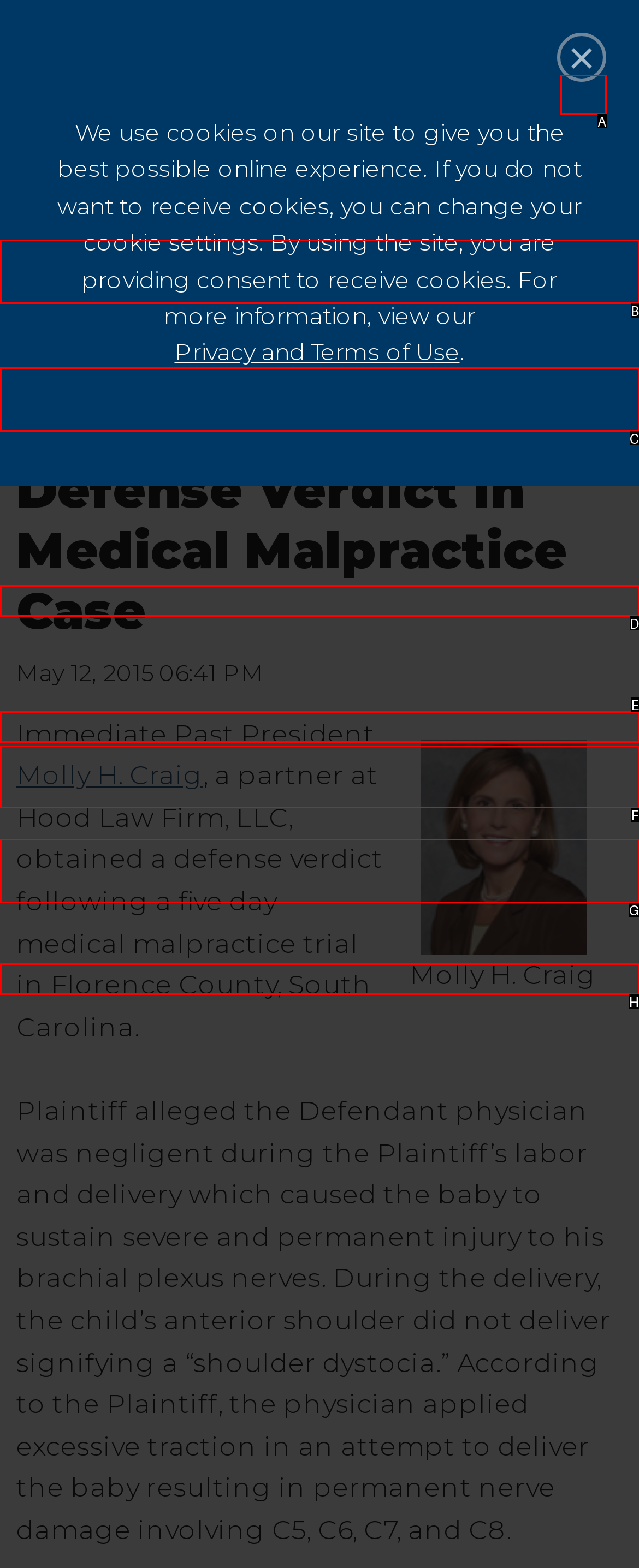Choose the letter of the element that should be clicked to complete the task: Click the search button
Answer with the letter from the possible choices.

A